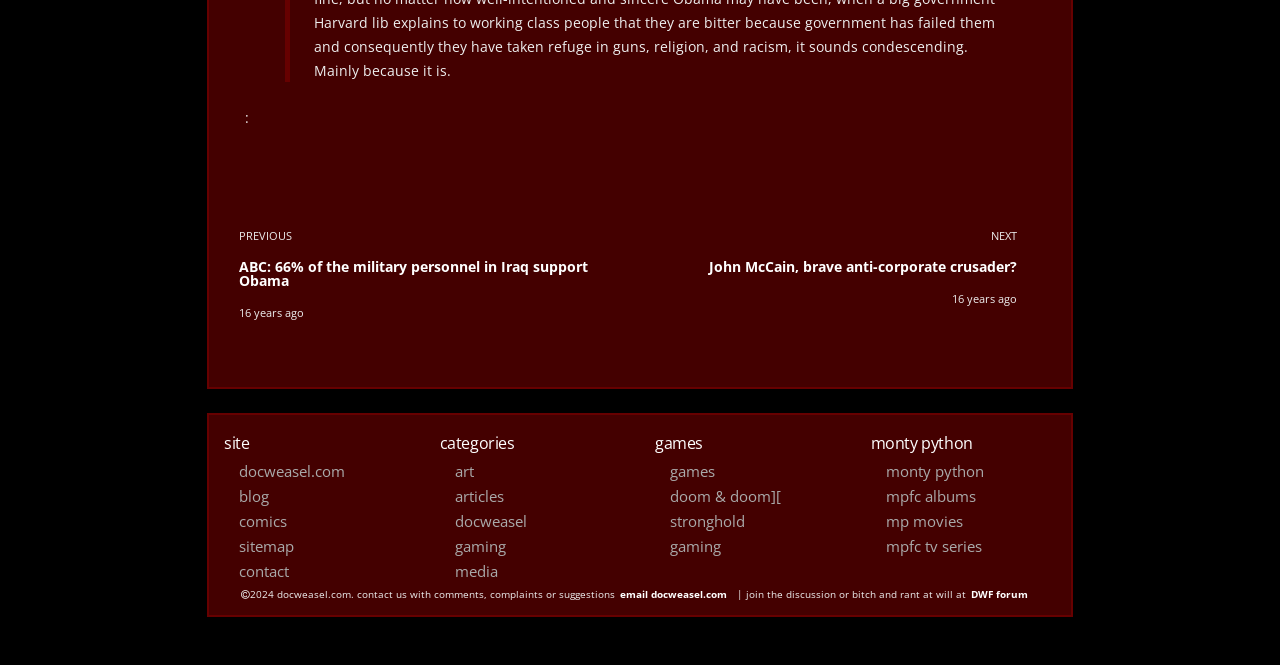What is the copyright year of the website?
Answer the question based on the image using a single word or a brief phrase.

2024